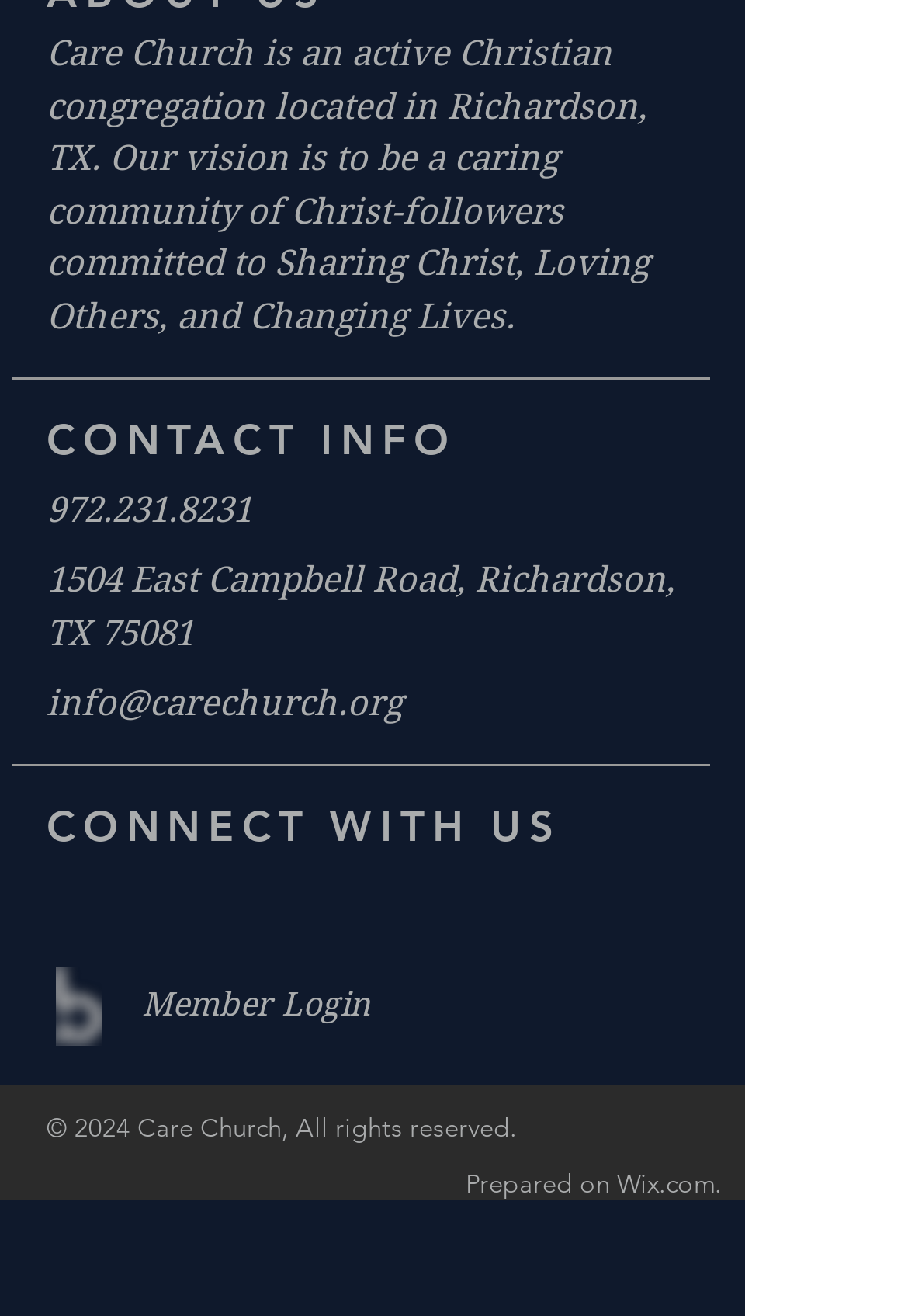Predict the bounding box coordinates of the UI element that matches this description: "Member Login". The coordinates should be in the format [left, top, right, bottom] with each value between 0 and 1.

[0.156, 0.747, 0.408, 0.779]